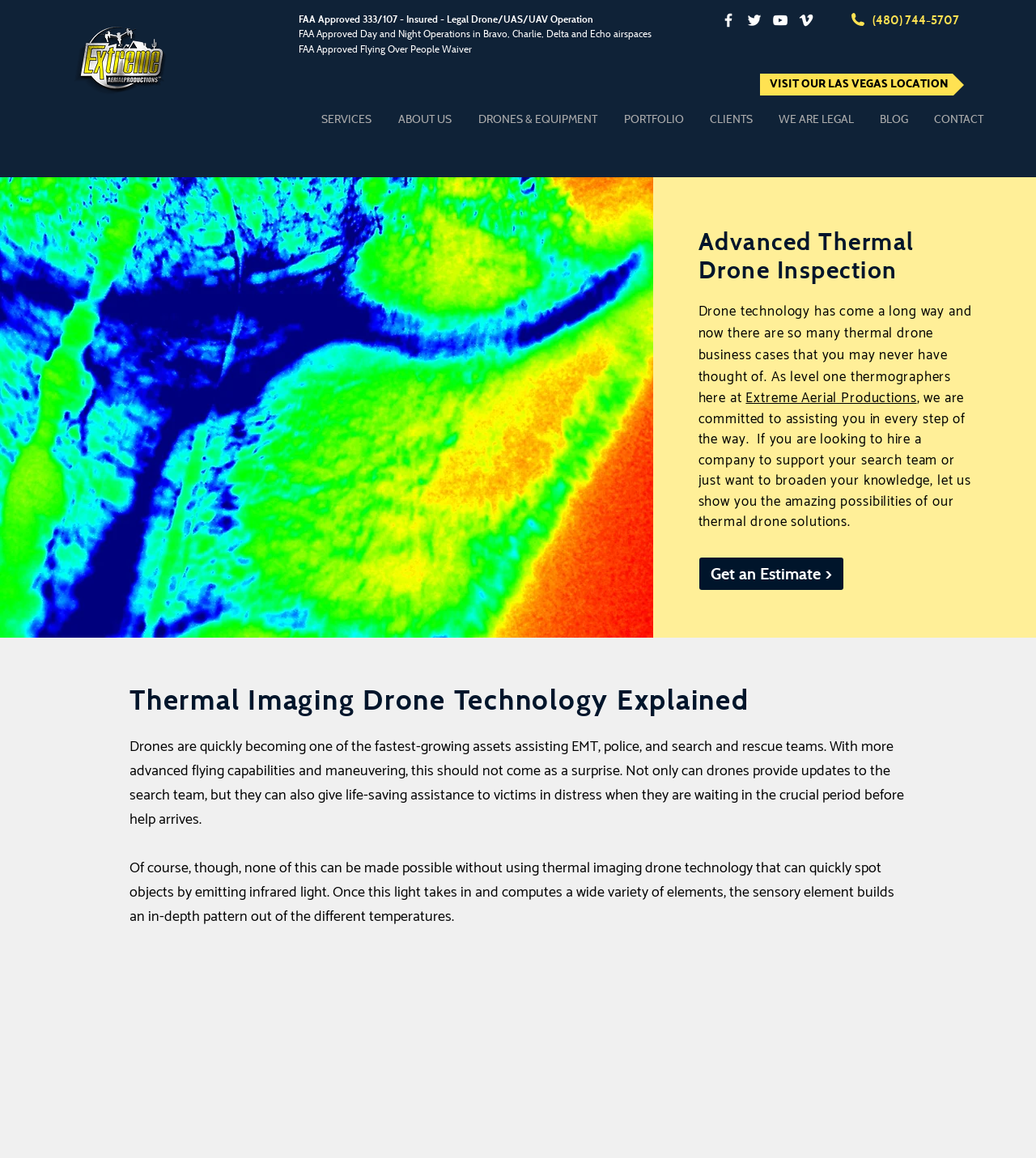Determine the bounding box coordinates of the clickable region to execute the instruction: "Get an estimate". The coordinates should be four float numbers between 0 and 1, denoted as [left, top, right, bottom].

[0.675, 0.481, 0.814, 0.509]